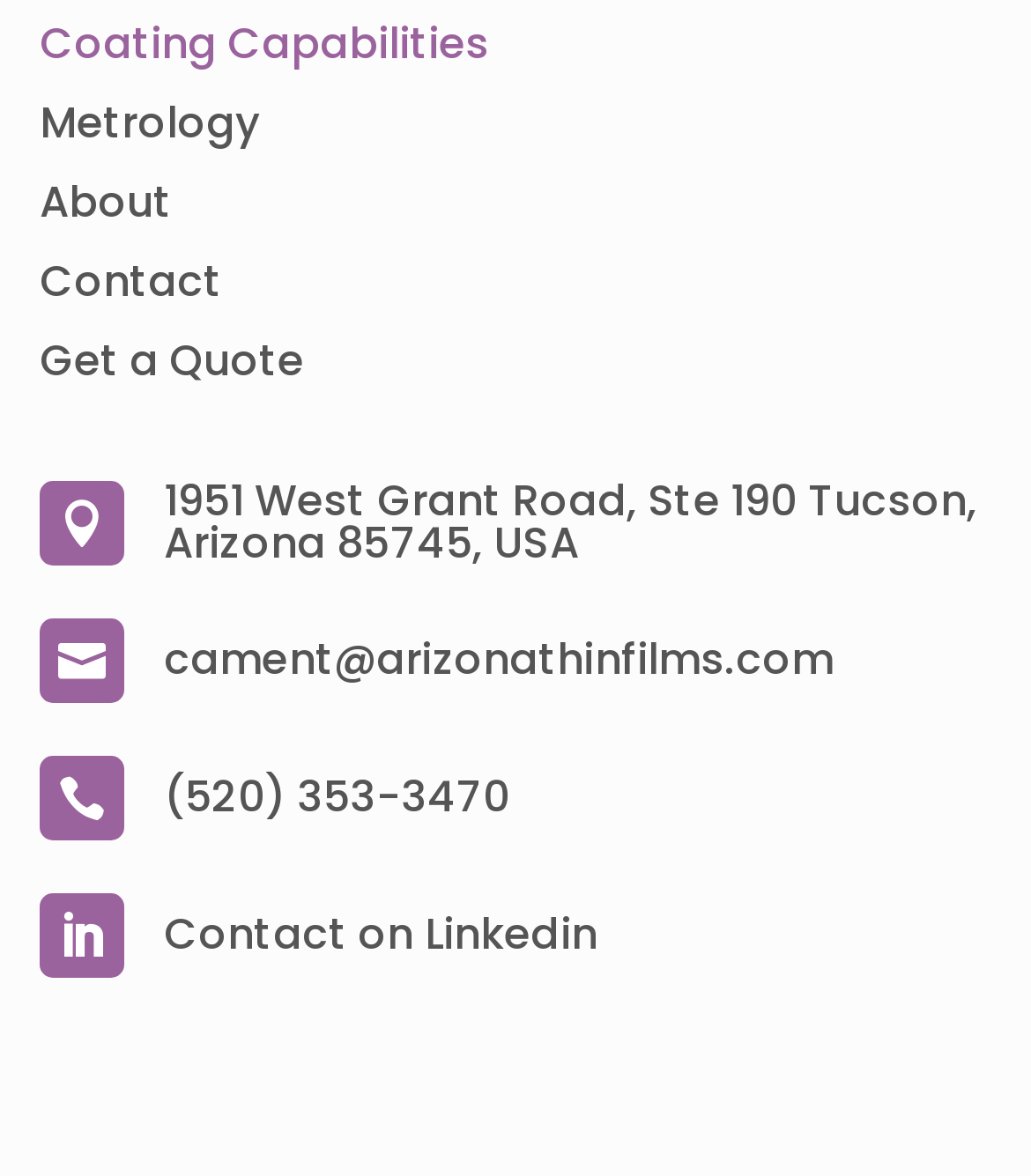Locate the bounding box of the UI element defined by this description: "". The coordinates should be given as four float numbers between 0 and 1, formatted as [left, top, right, bottom].

[0.038, 0.759, 0.121, 0.831]